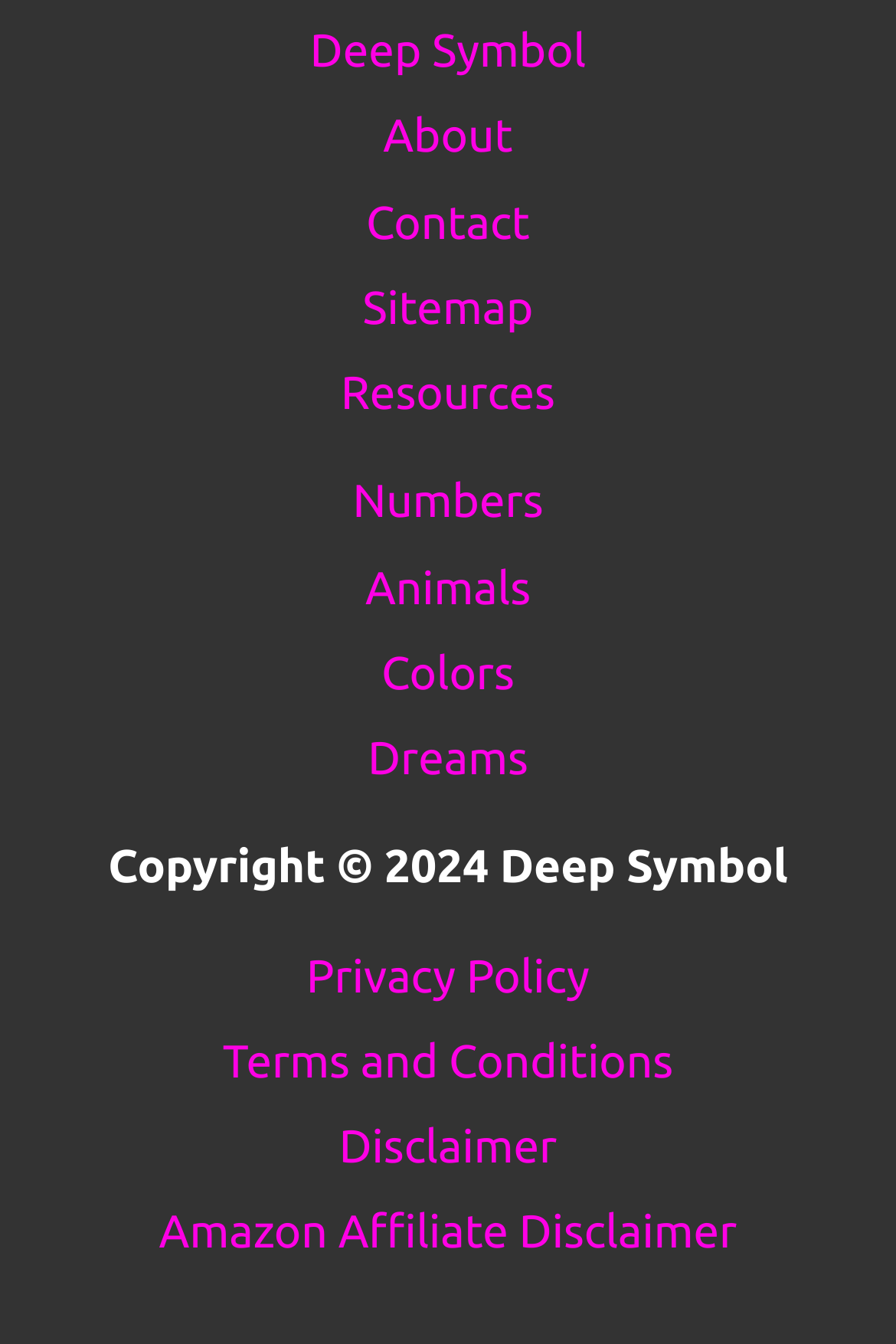Observe the image and answer the following question in detail: What is the last link in the second footer widget?

The second footer widget contains a navigation menu with four links, and the last link is 'Amazon Affiliate Disclaimer'.